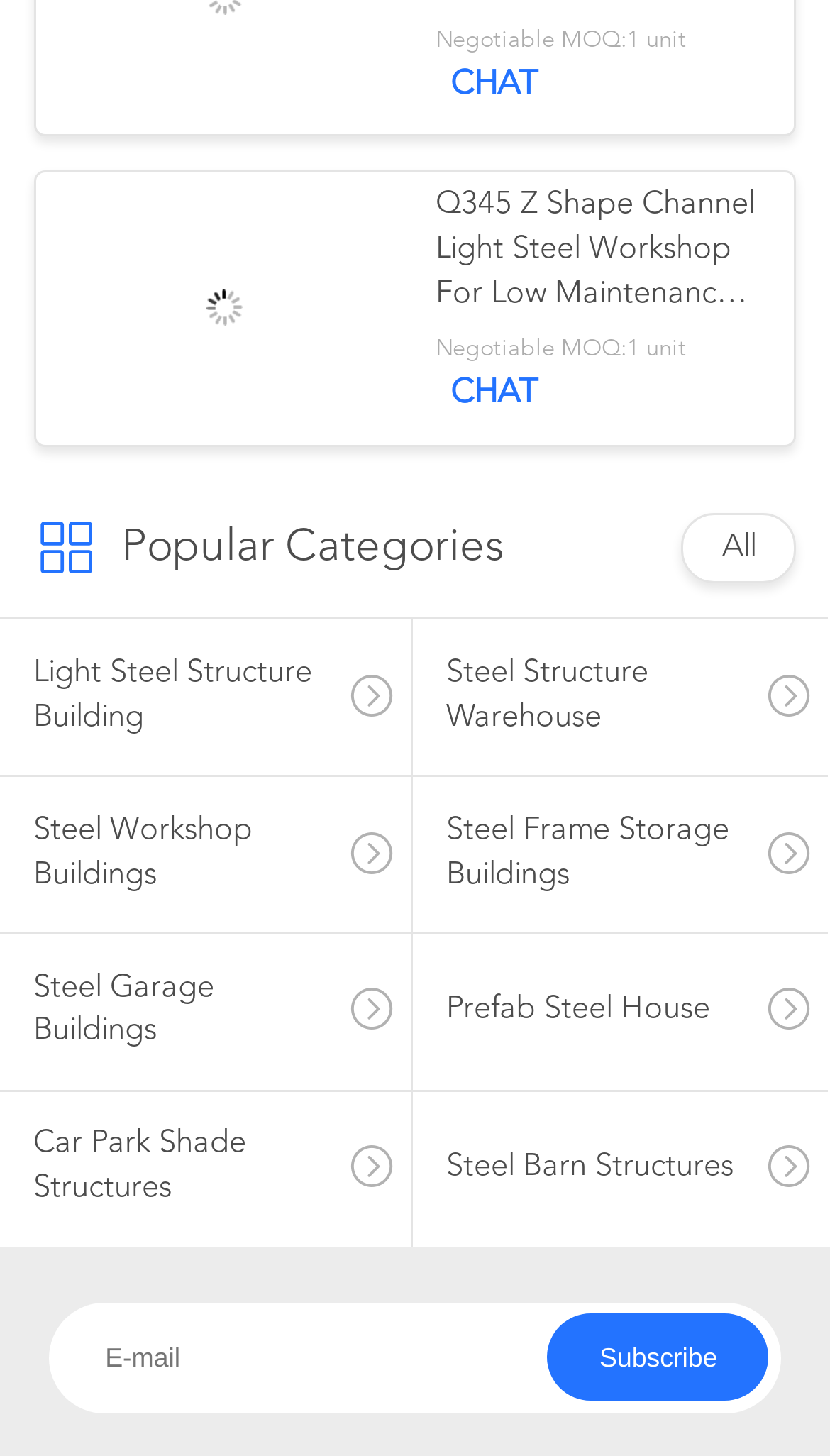Could you locate the bounding box coordinates for the section that should be clicked to accomplish this task: "view the article about optimizing Android phone for gaming".

None